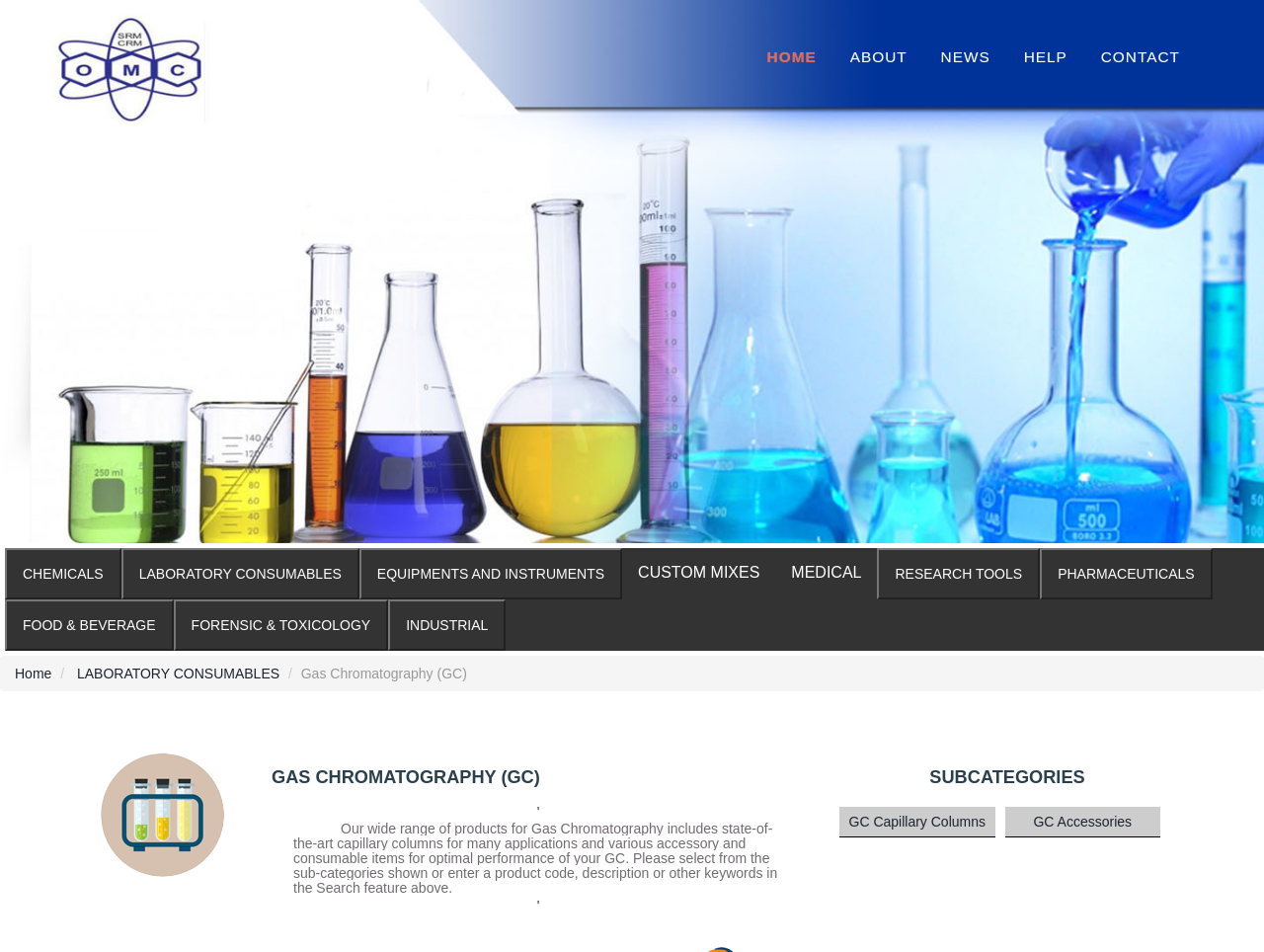How many subcategories are listed for Gas Chromatography?
Based on the visual, give a brief answer using one word or a short phrase.

2